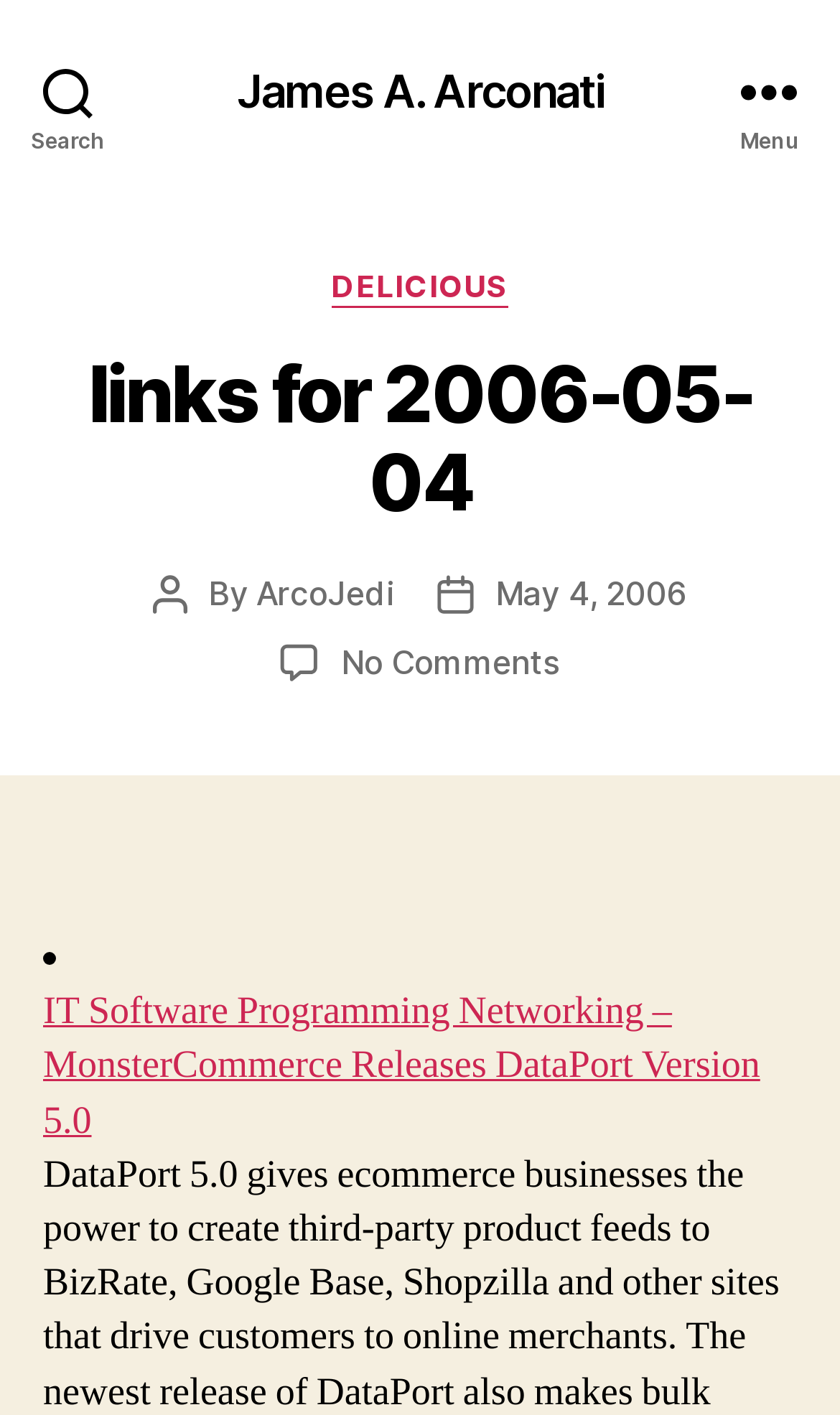What is the author of the post?
Provide a one-word or short-phrase answer based on the image.

ArcoJedi